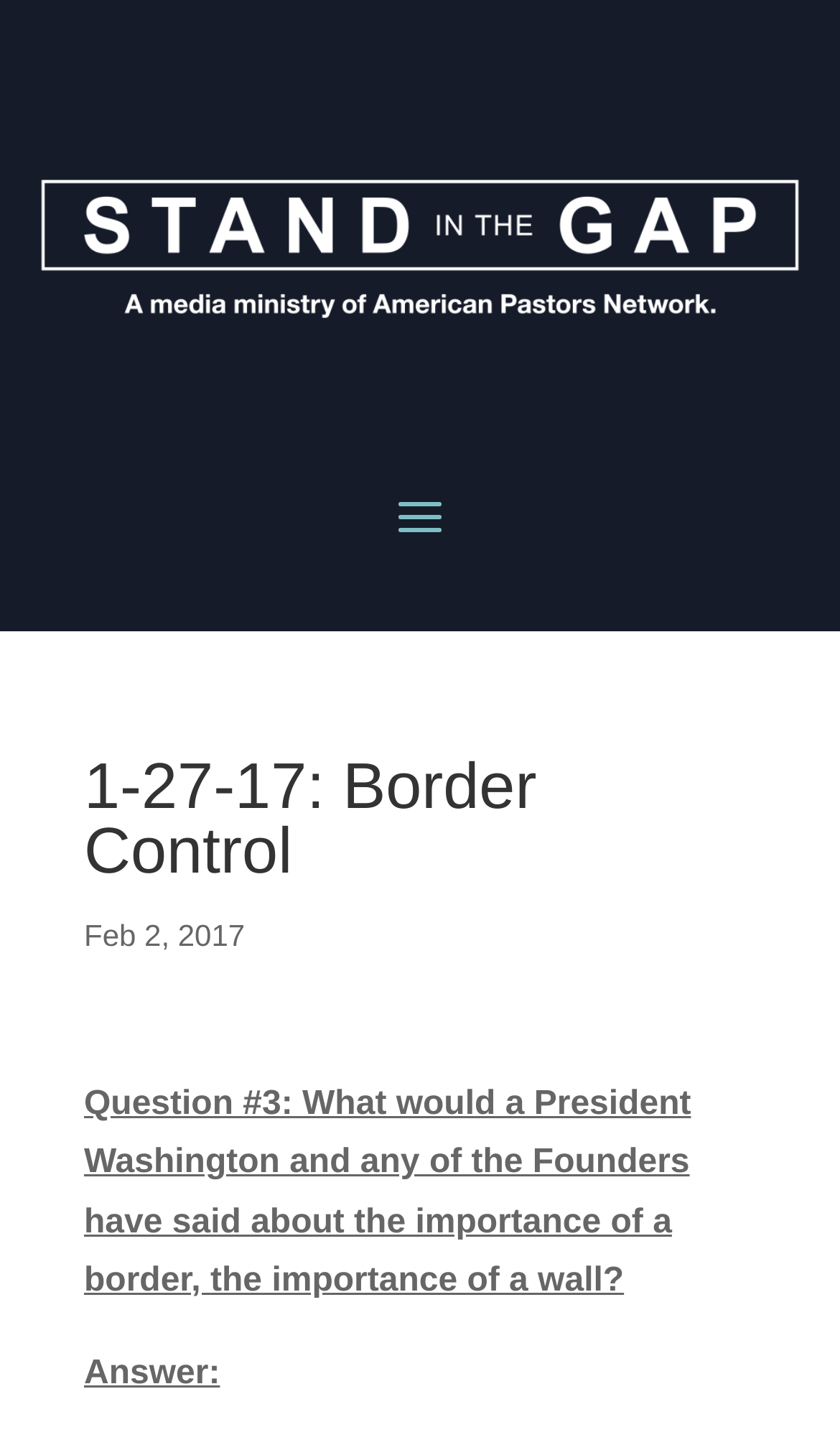Find the primary header on the webpage and provide its text.

1-27-17: Border Control